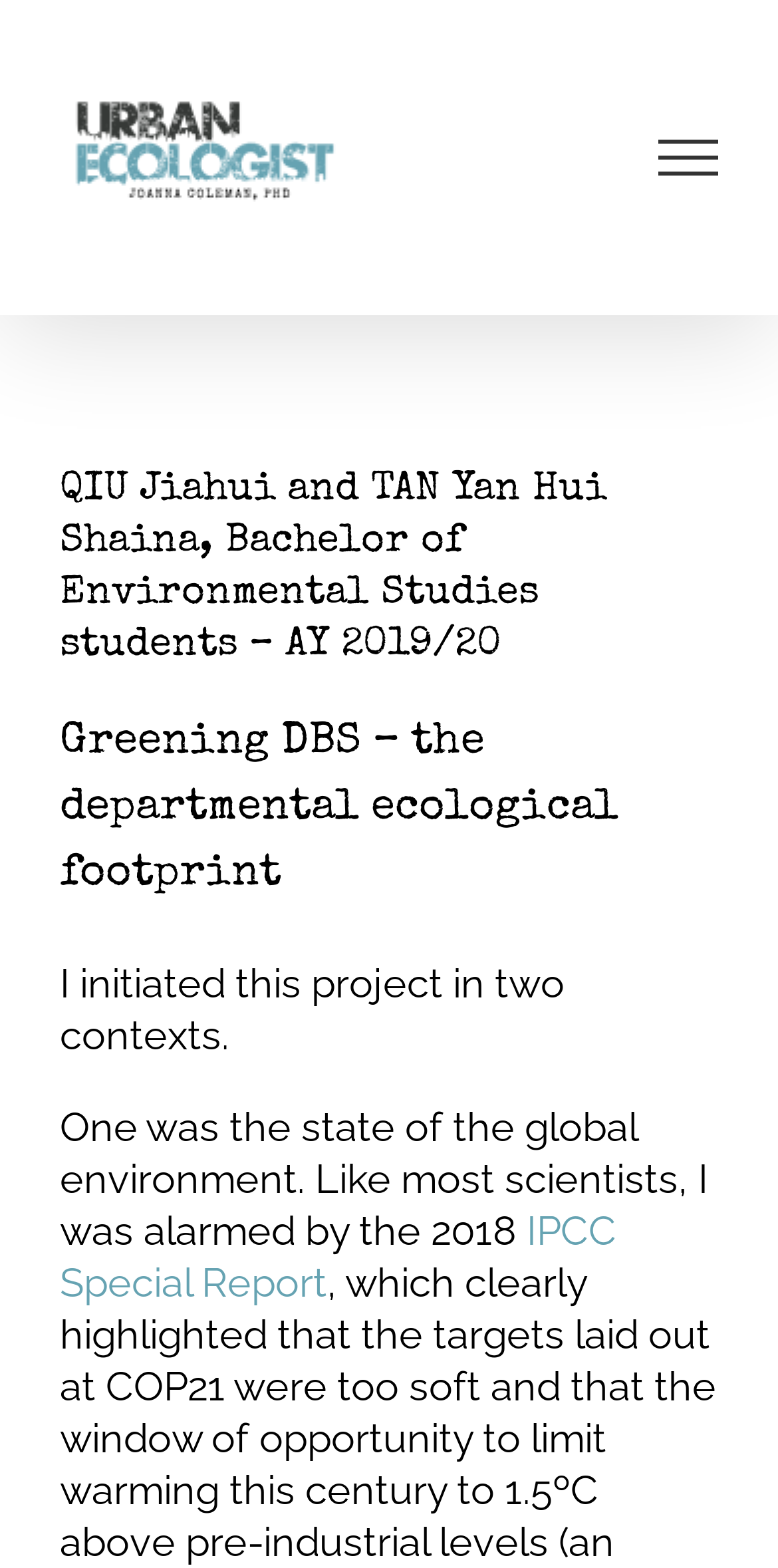Illustrate the webpage with a detailed description.

The webpage appears to be a personal project page for QIU Jiahui and TAN Yan Hui Shaina, Bachelor of Environmental Studies students. At the top left corner, there is a logo of "The Urban Ecologist" with a link to it. Below the logo, there is a heading that reads "QIU Jiahui and TAN Yan Hui Shaina, Bachelor of Environmental Studies students – AY 2019/20". 

To the right of the logo, there is a hidden toggle menu link. Below the heading, there is a main title "Greening DBS – the departmental ecological footprint" which is a heading. The main content of the page starts with a paragraph that reads "I initiated this project in two contexts. One was the state of the global environment. Like most scientists, I was alarmed by the 2018". The text continues to the next line, mentioning the "IPCC Special Report" which is a link. 

At the bottom right corner, there is a "Go to Top" link with an upward arrow icon. Overall, the page has a simple layout with a focus on the text content, and there is only one image on the page, which is the logo of "The Urban Ecologist".